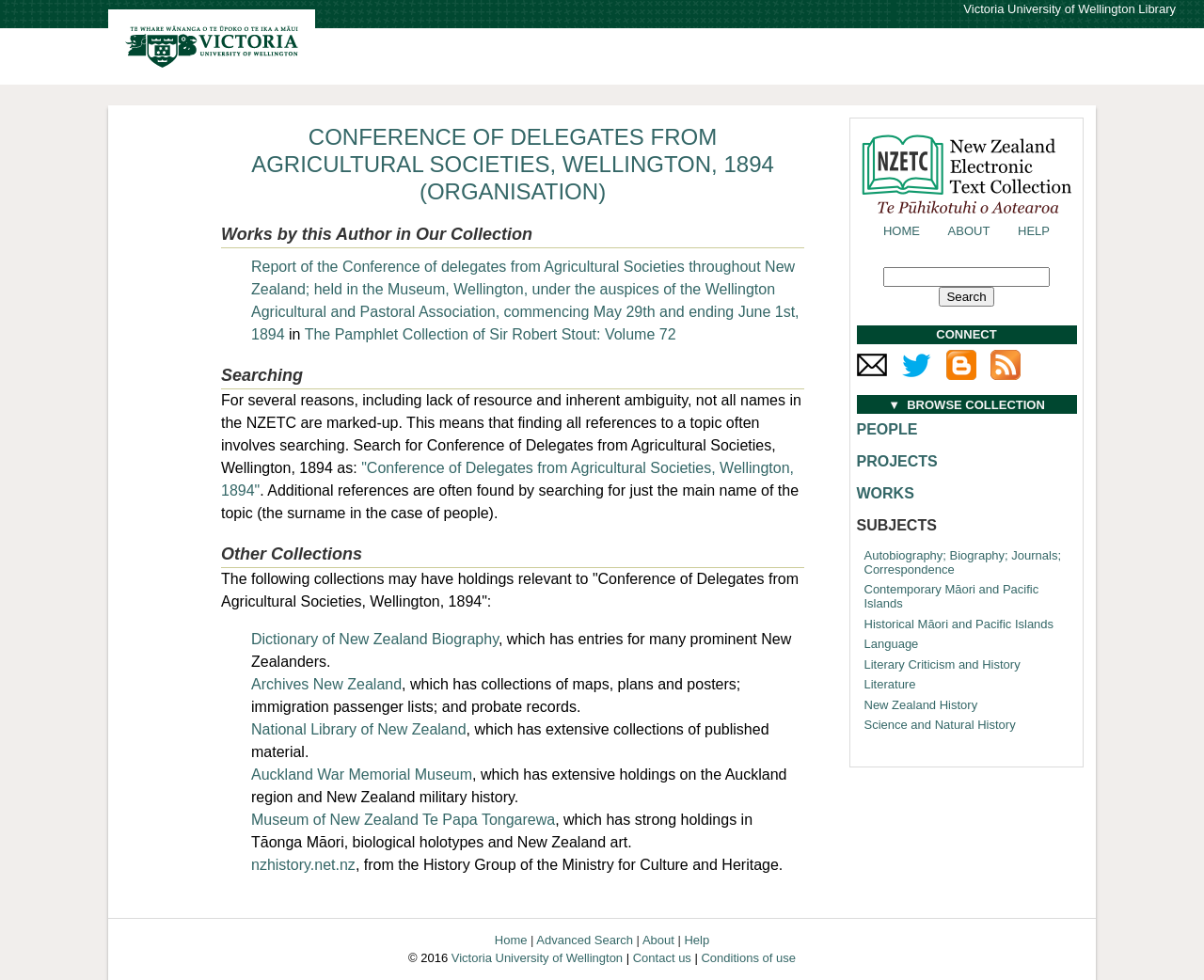Give a concise answer using one word or a phrase to the following question:
What is the purpose of the search function?

To find references to a topic